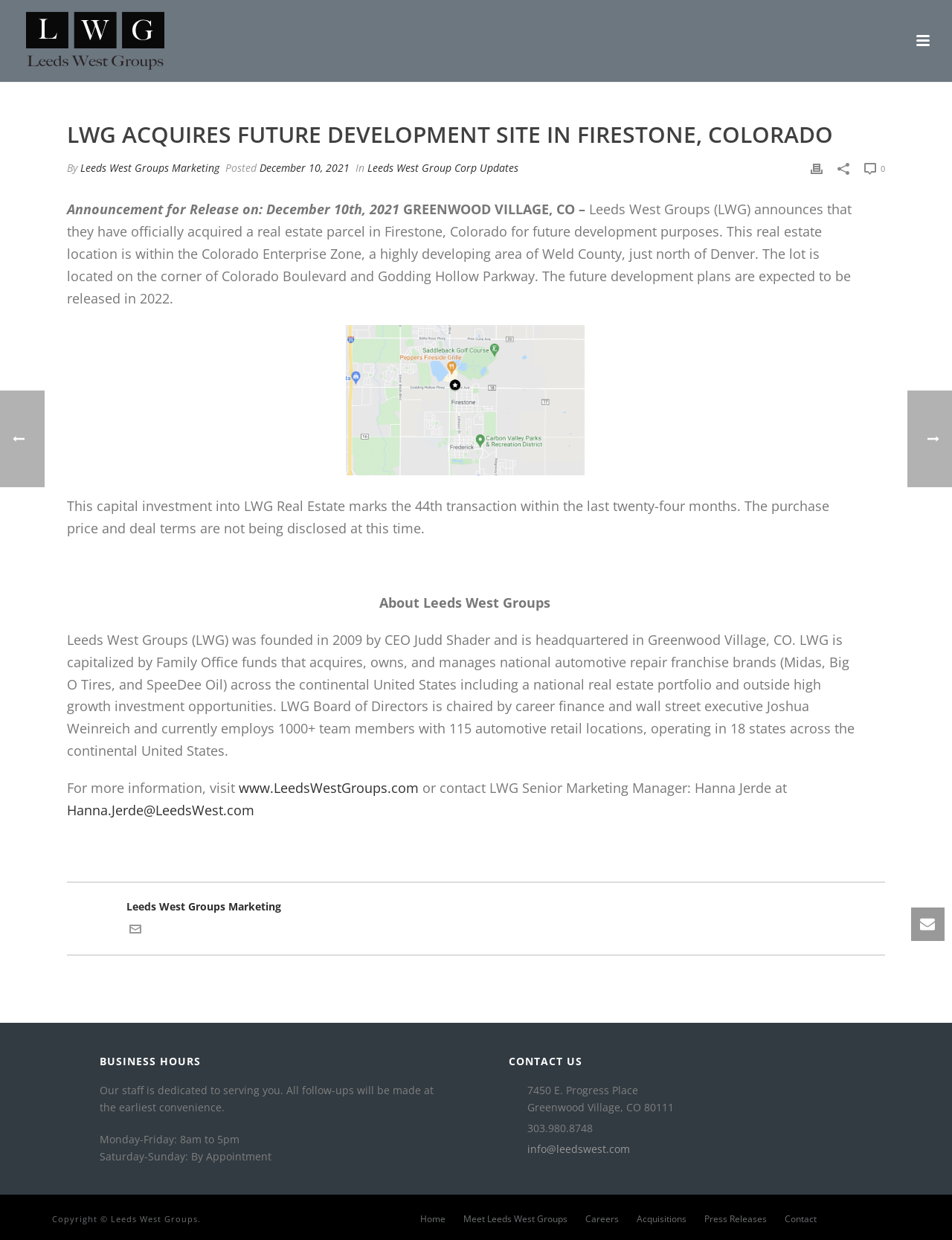What is the email address of LWG Senior Marketing Manager?
Refer to the image and provide a concise answer in one word or phrase.

Hanna.Jerde@LeedsWest.com